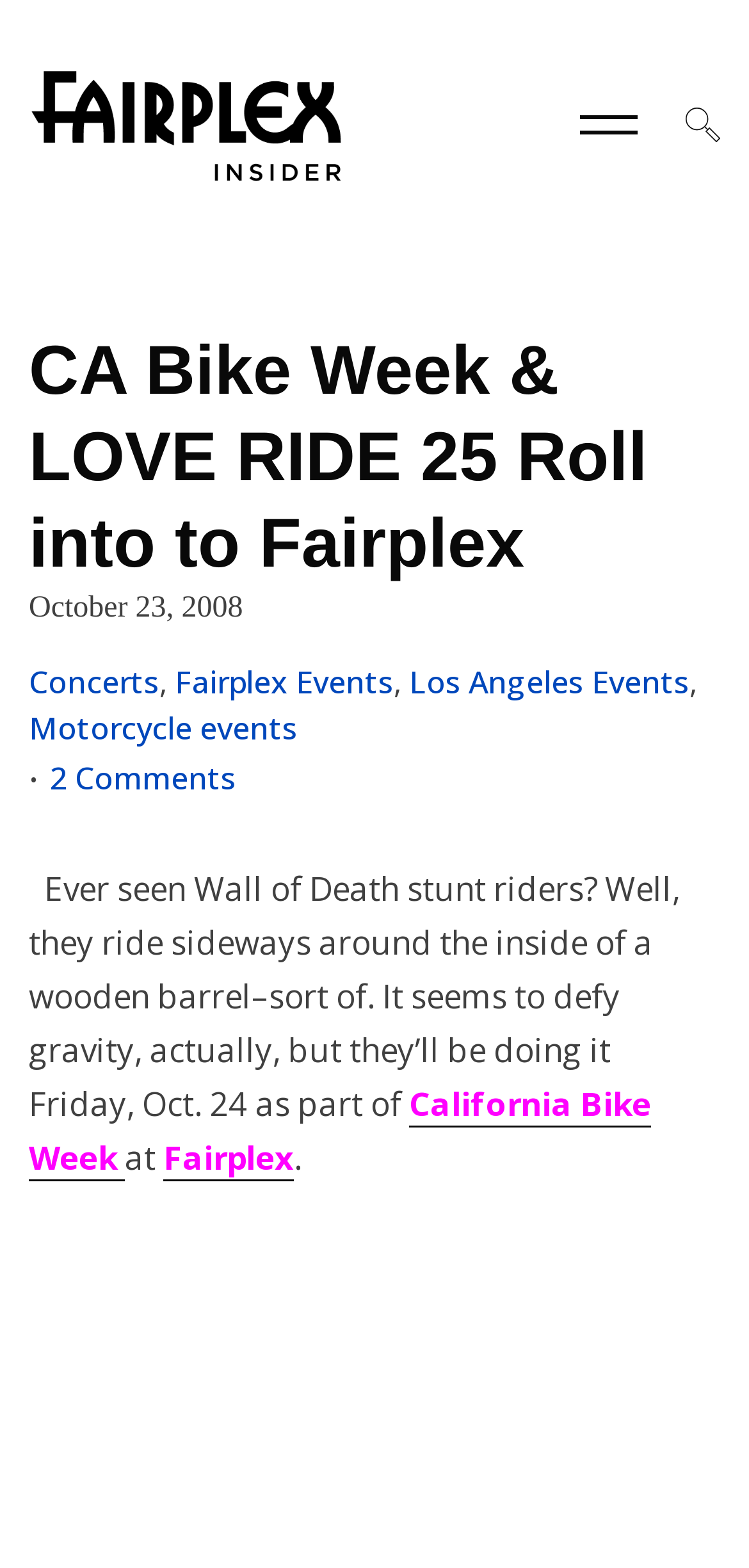Please give a one-word or short phrase response to the following question: 
What type of events are mentioned in the webpage?

Motorcycle events